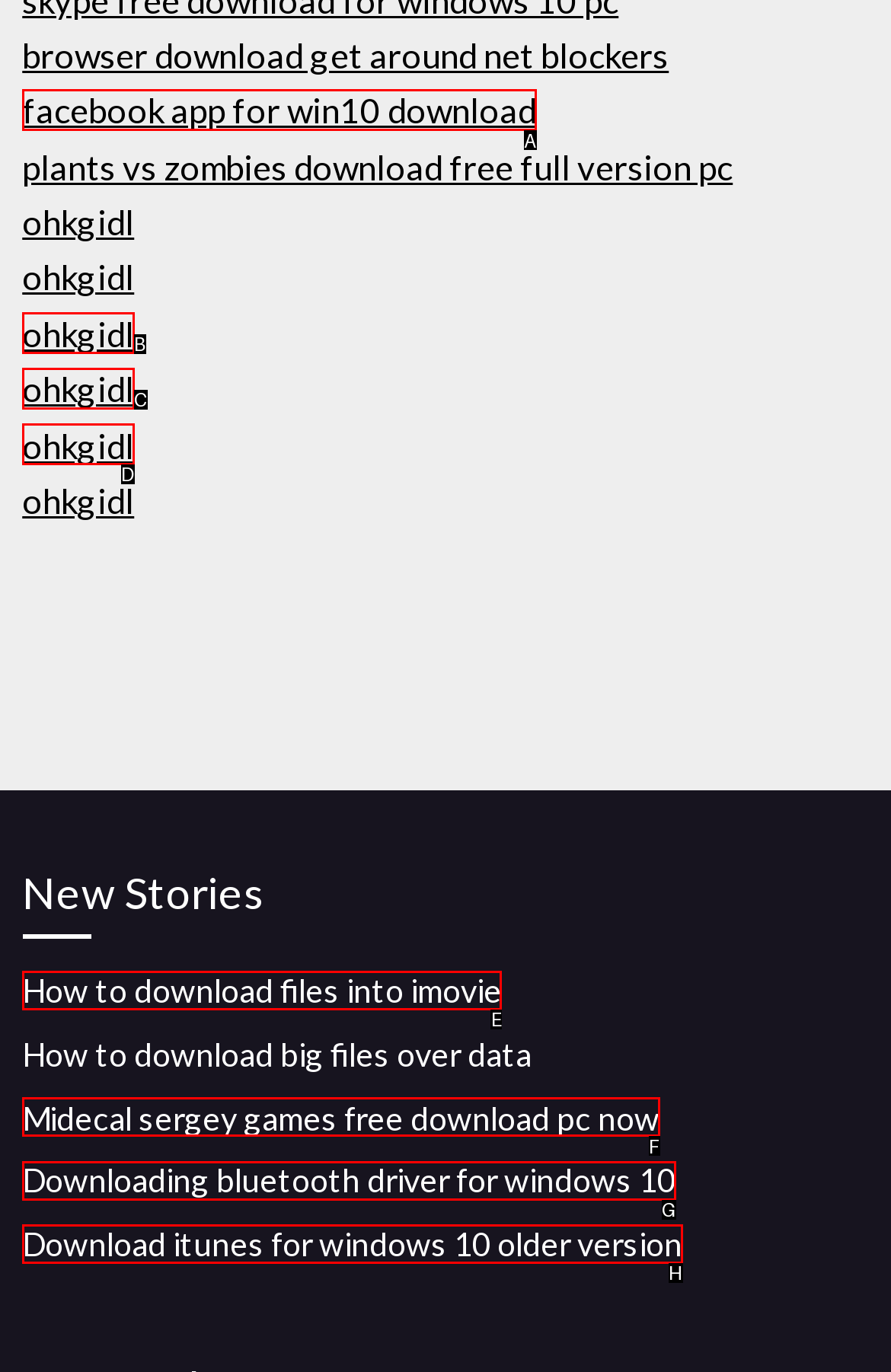For the task: Learn how to download files into iMovie, tell me the letter of the option you should click. Answer with the letter alone.

E